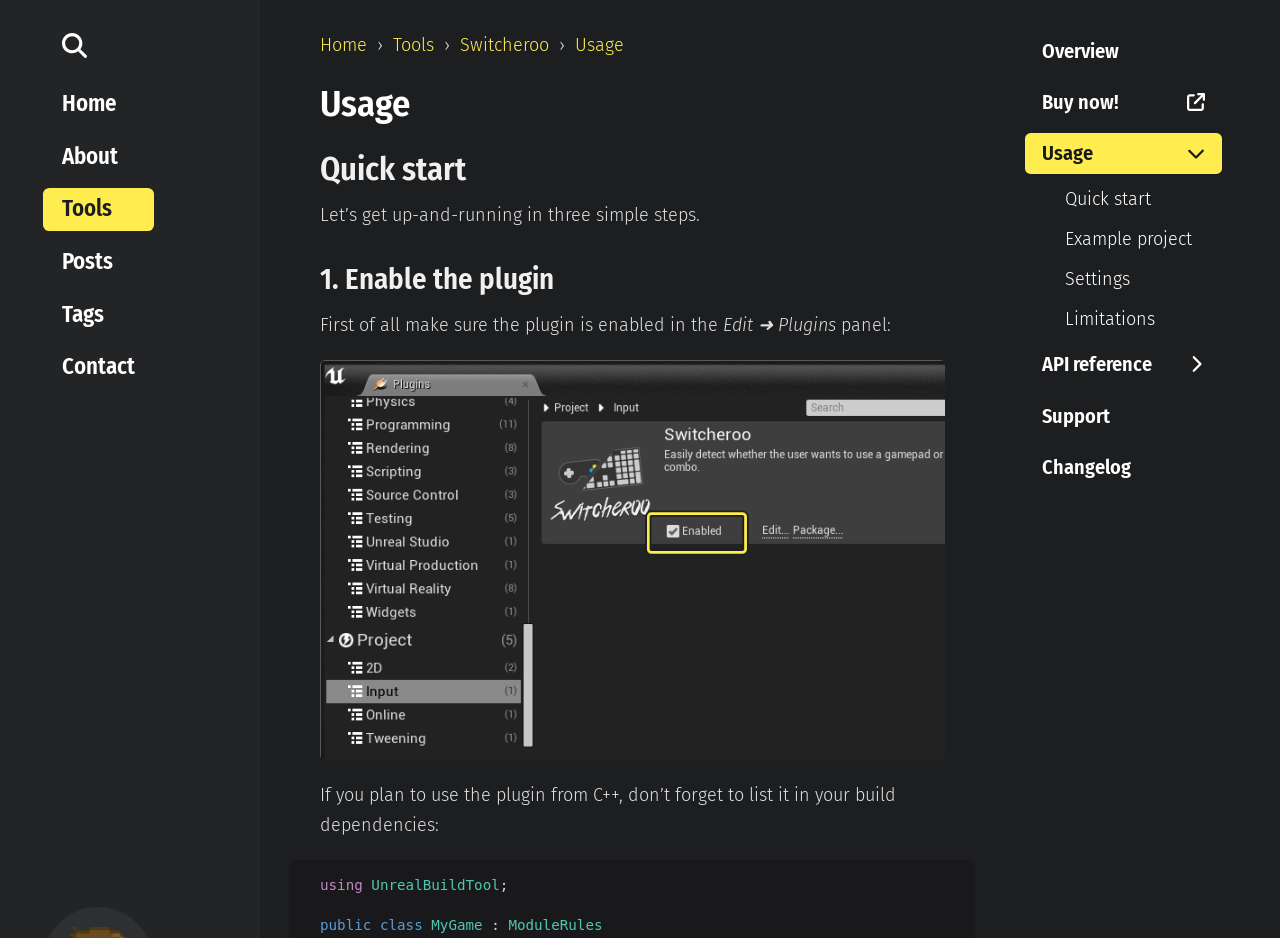What is the main navigation menu?
Answer the question with as much detail as you can, using the image as a reference.

The main navigation menu is located at the top left of the webpage, and it contains links to 'Search', 'Home', 'About', 'Tools', 'Posts', 'Tags', and 'Contact'.